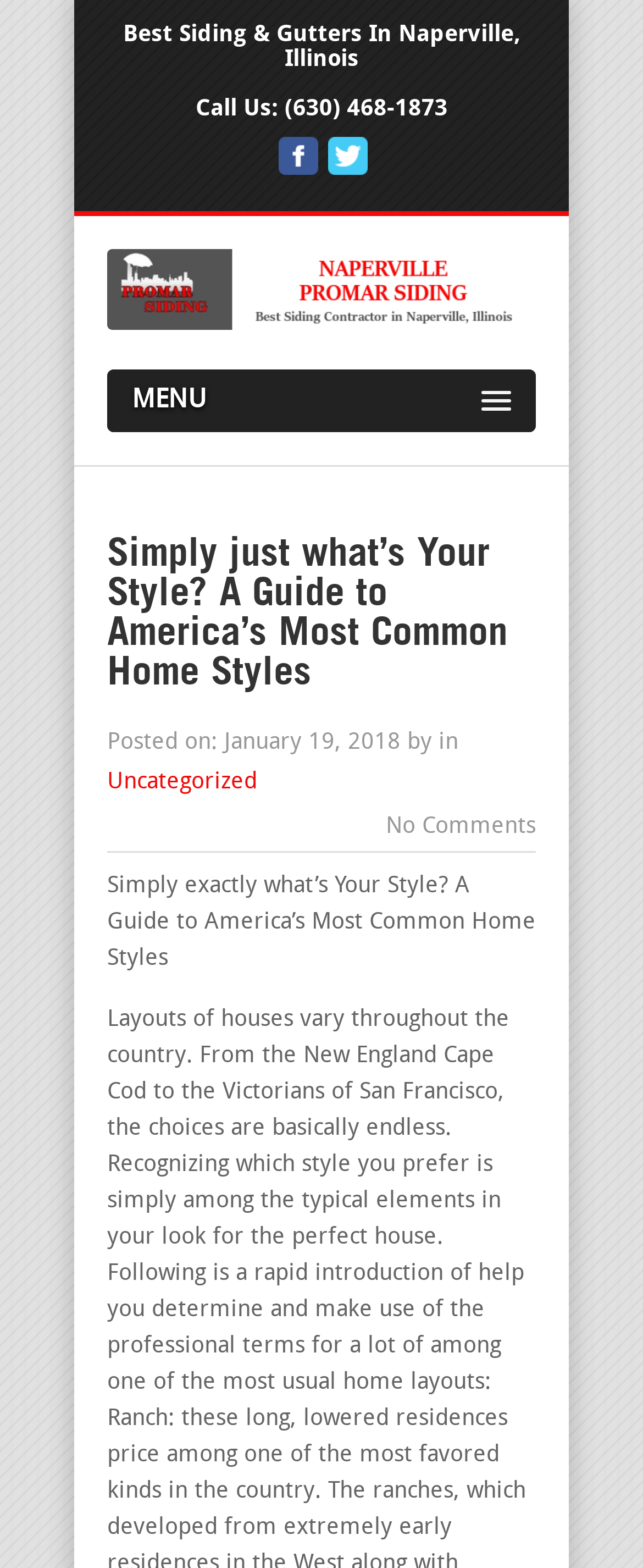When was this article posted?
Please provide a comprehensive answer based on the visual information in the image.

I found the post date by looking at the section below the article title, where it says 'Posted on: January 19, 2018'.